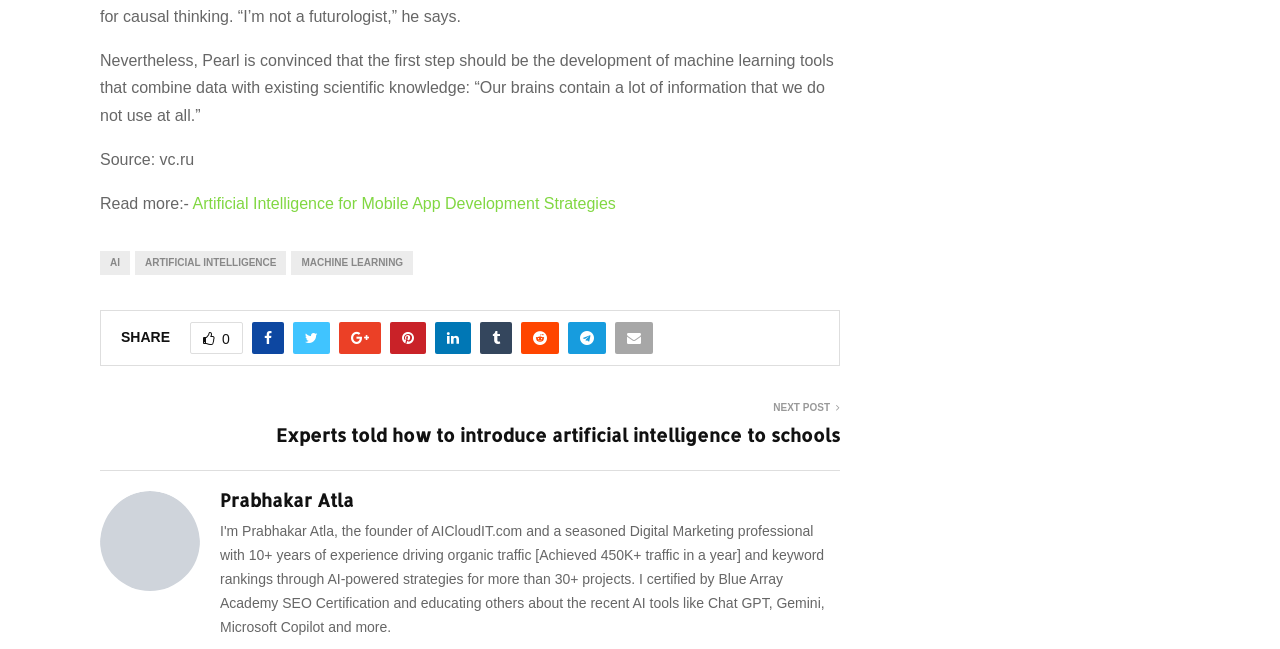Provide the bounding box coordinates of the area you need to click to execute the following instruction: "Go to Prabhakar Atla's page".

[0.172, 0.752, 0.277, 0.788]